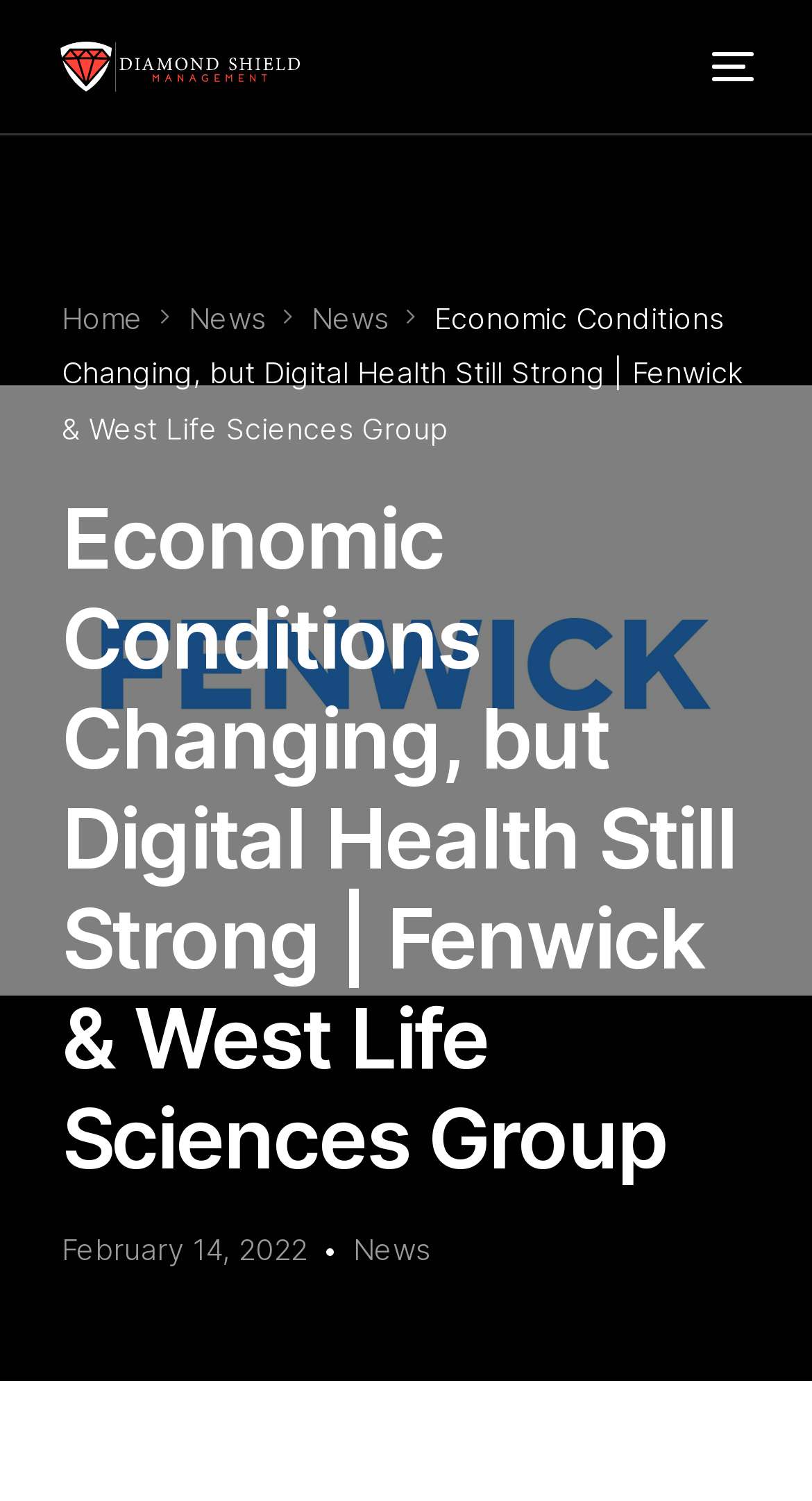Can you specify the bounding box coordinates of the area that needs to be clicked to fulfill the following instruction: "Set an appointment"?

[0.076, 0.805, 0.924, 0.88]